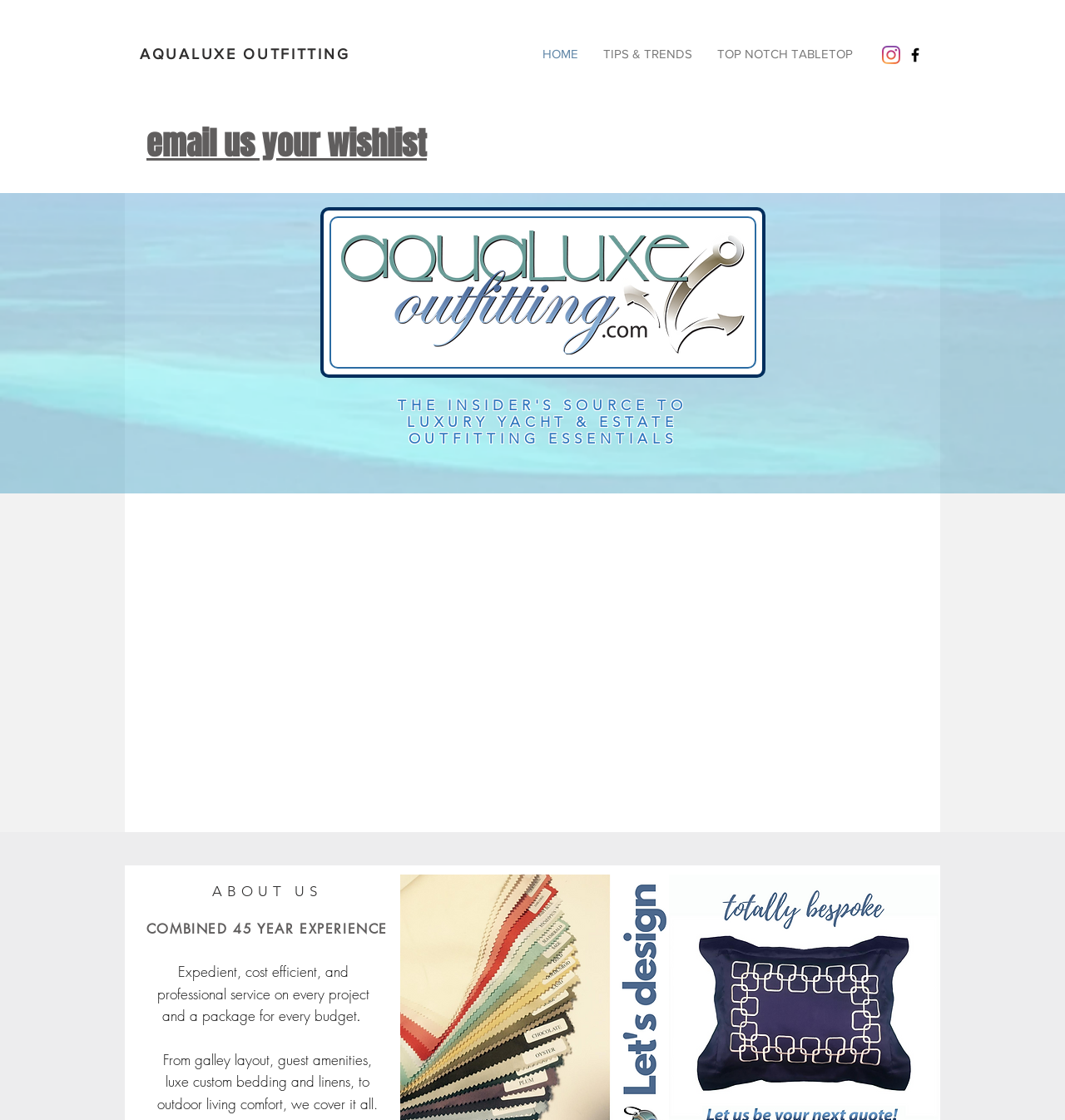Refer to the image and offer a detailed explanation in response to the question: What is the theme of the website?

The theme of the website can be inferred from the headings and text content, which mention yacht outfitting essentials, luxury yacht, and estate, indicating that the website is related to yacht outfitting and design.